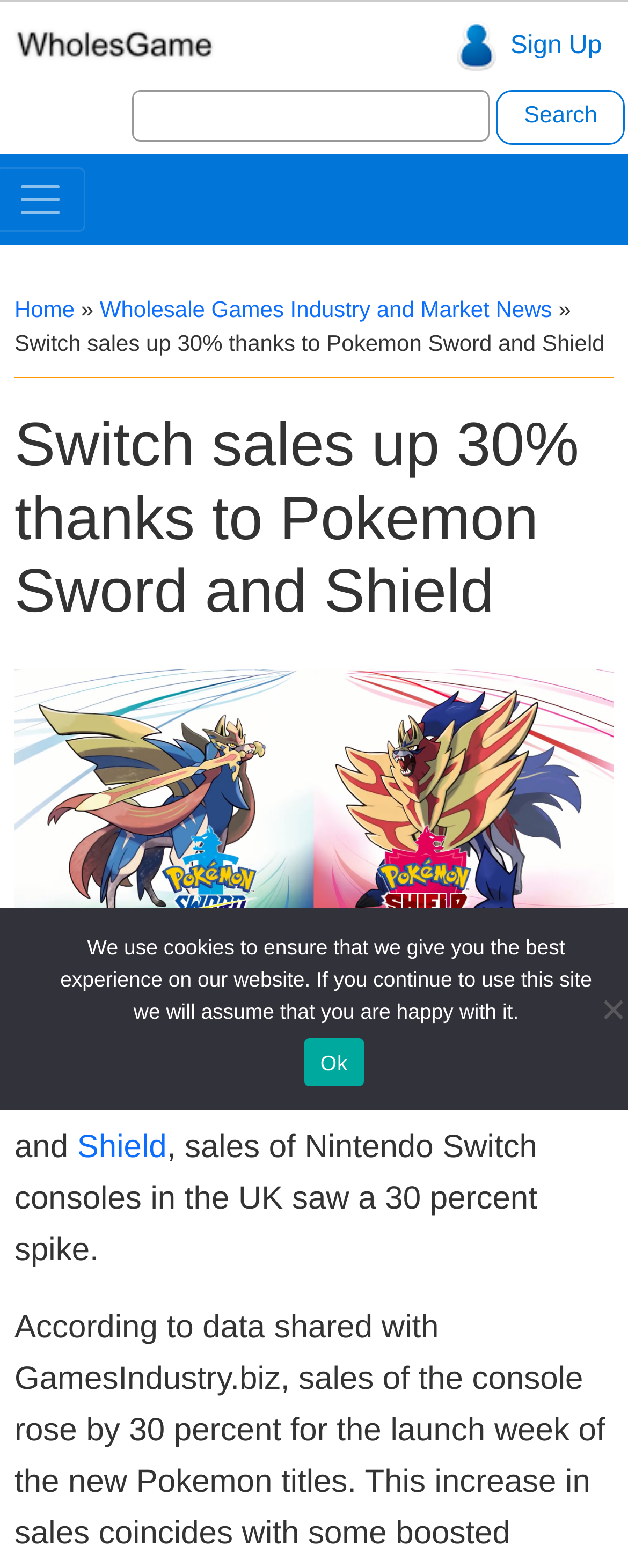What is the topic of the main article?
Based on the image, provide a one-word or brief-phrase response.

Pokemon Sword and Shield